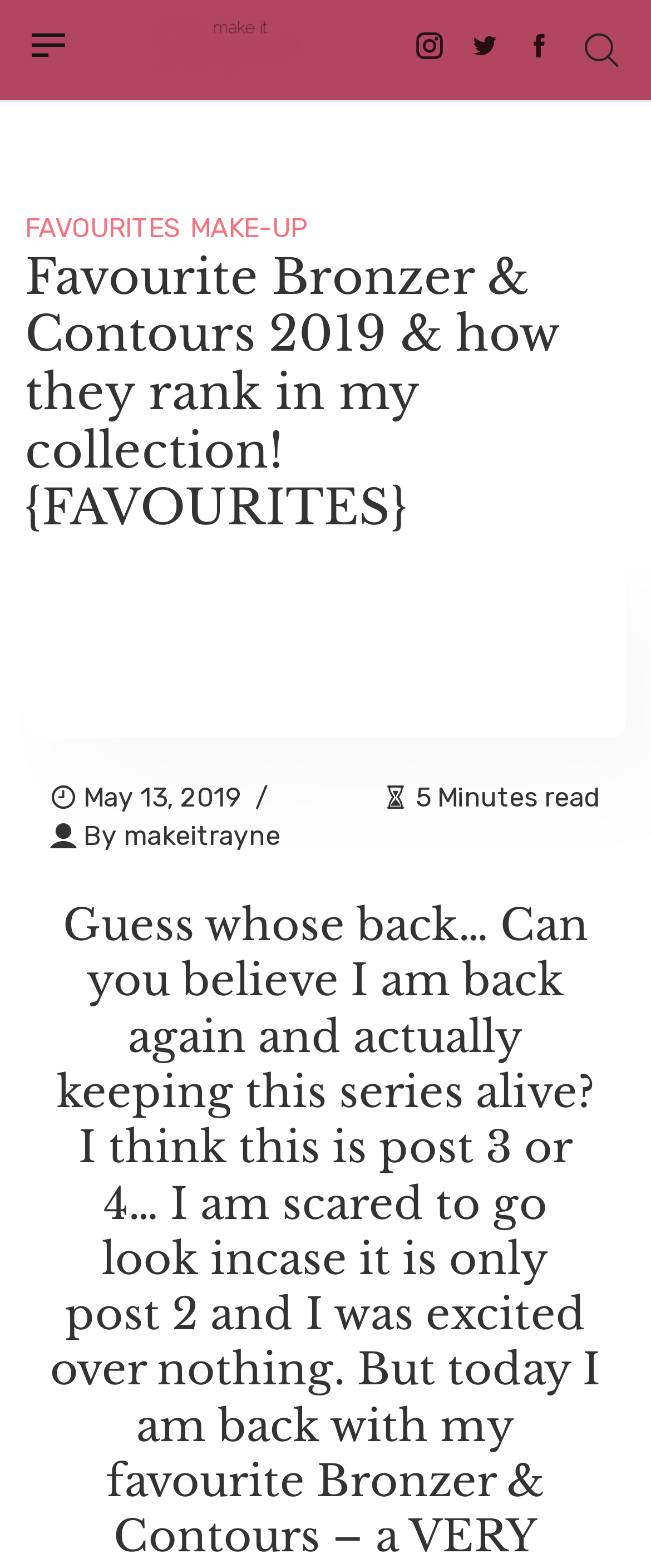Using the description "Twitter", predict the bounding box of the relevant HTML element.

[0.707, 0.018, 0.781, 0.039]